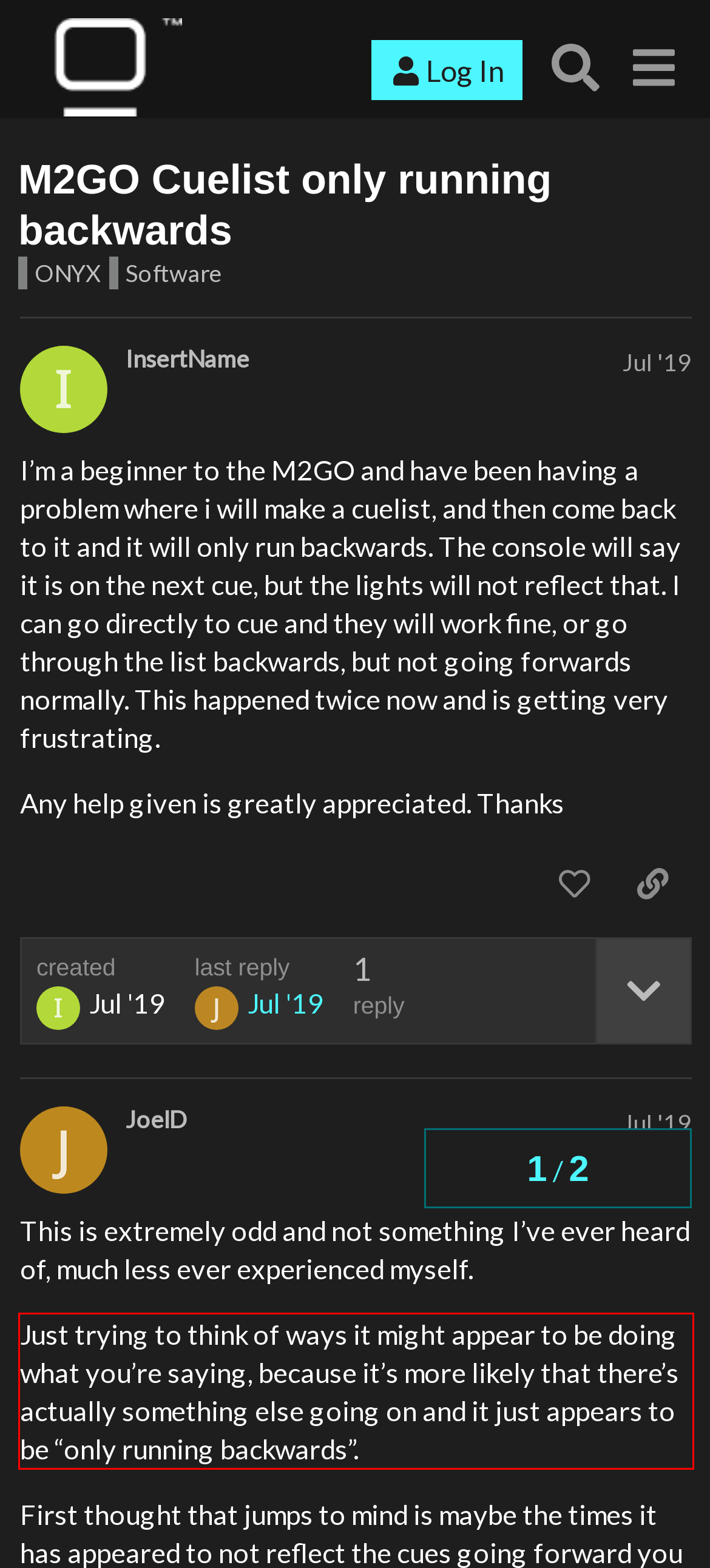You have a screenshot of a webpage with a UI element highlighted by a red bounding box. Use OCR to obtain the text within this highlighted area.

Just trying to think of ways it might appear to be doing what you’re saying, because it’s more likely that there’s actually something else going on and it just appears to be “only running backwards”.